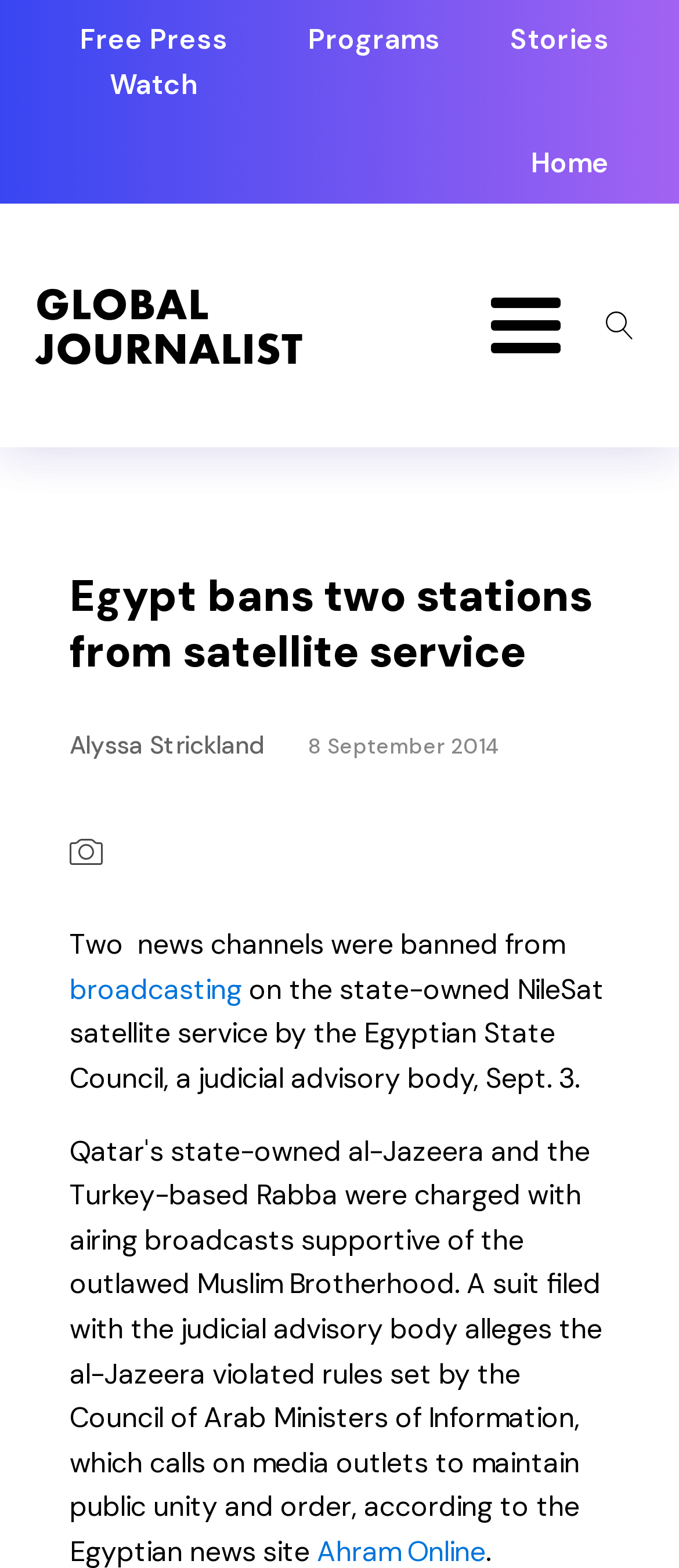Using the element description: "Free Press Watch", determine the bounding box coordinates for the specified UI element. The coordinates should be four float numbers between 0 and 1, [left, top, right, bottom].

[0.103, 0.011, 0.351, 0.068]